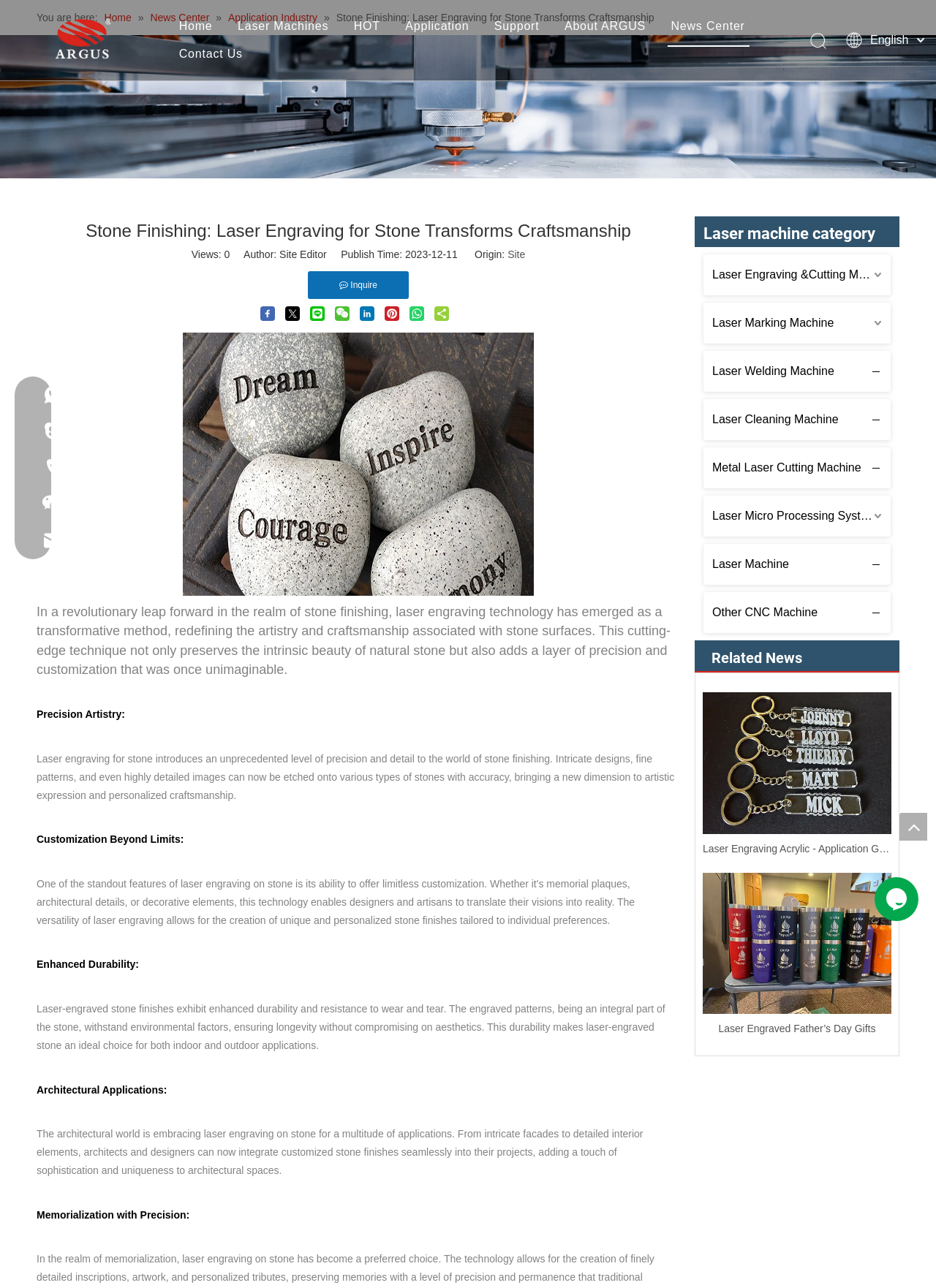Please indicate the bounding box coordinates for the clickable area to complete the following task: "View the 'CO2 Laser Engraver&Cutter' product". The coordinates should be specified as four float numbers between 0 and 1, i.e., [left, top, right, bottom].

[0.278, 0.036, 0.431, 0.049]